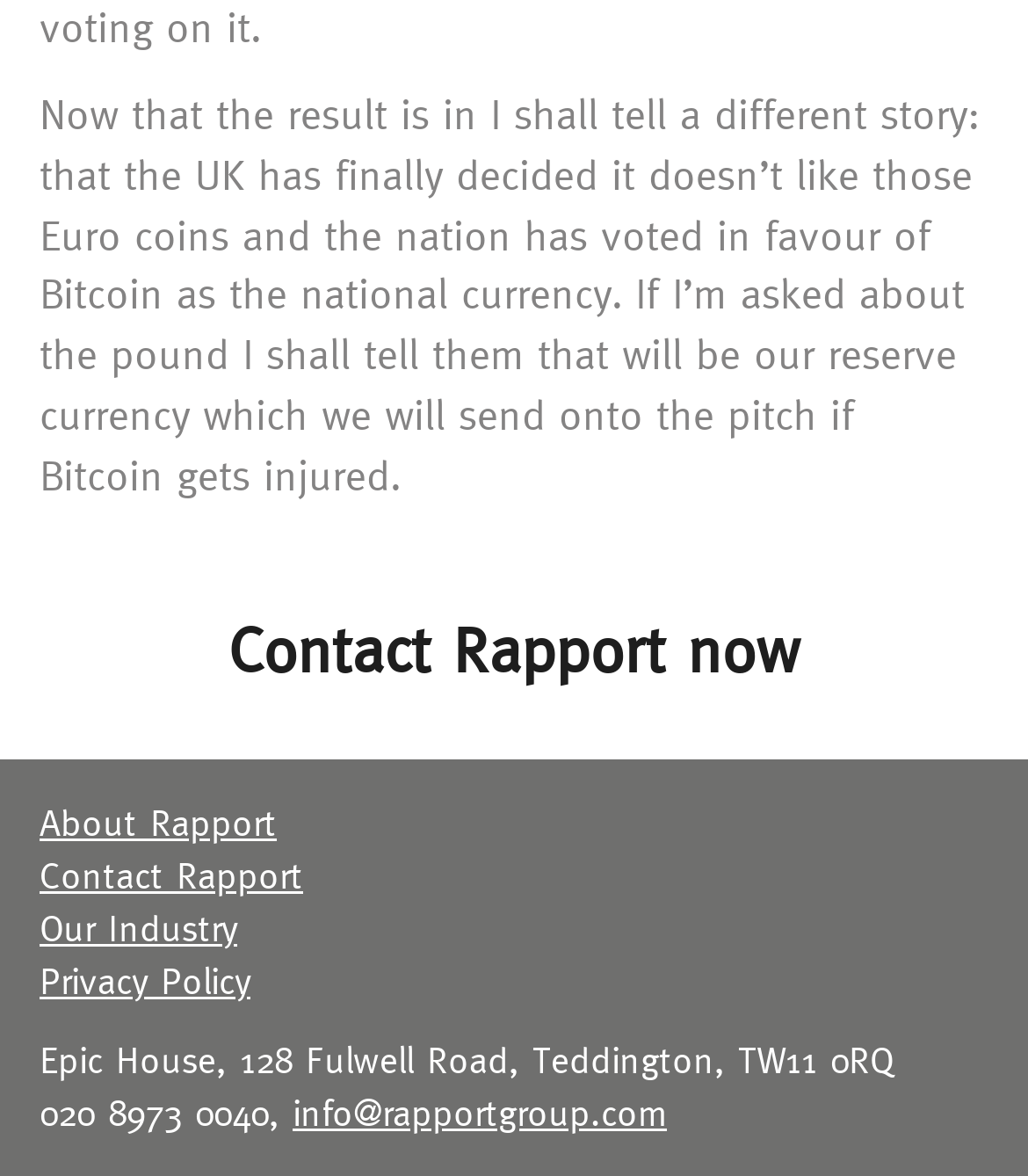Provide a brief response to the question below using one word or phrase:
What is the purpose of the 'Contact Rapport now' link?

To contact Rapport